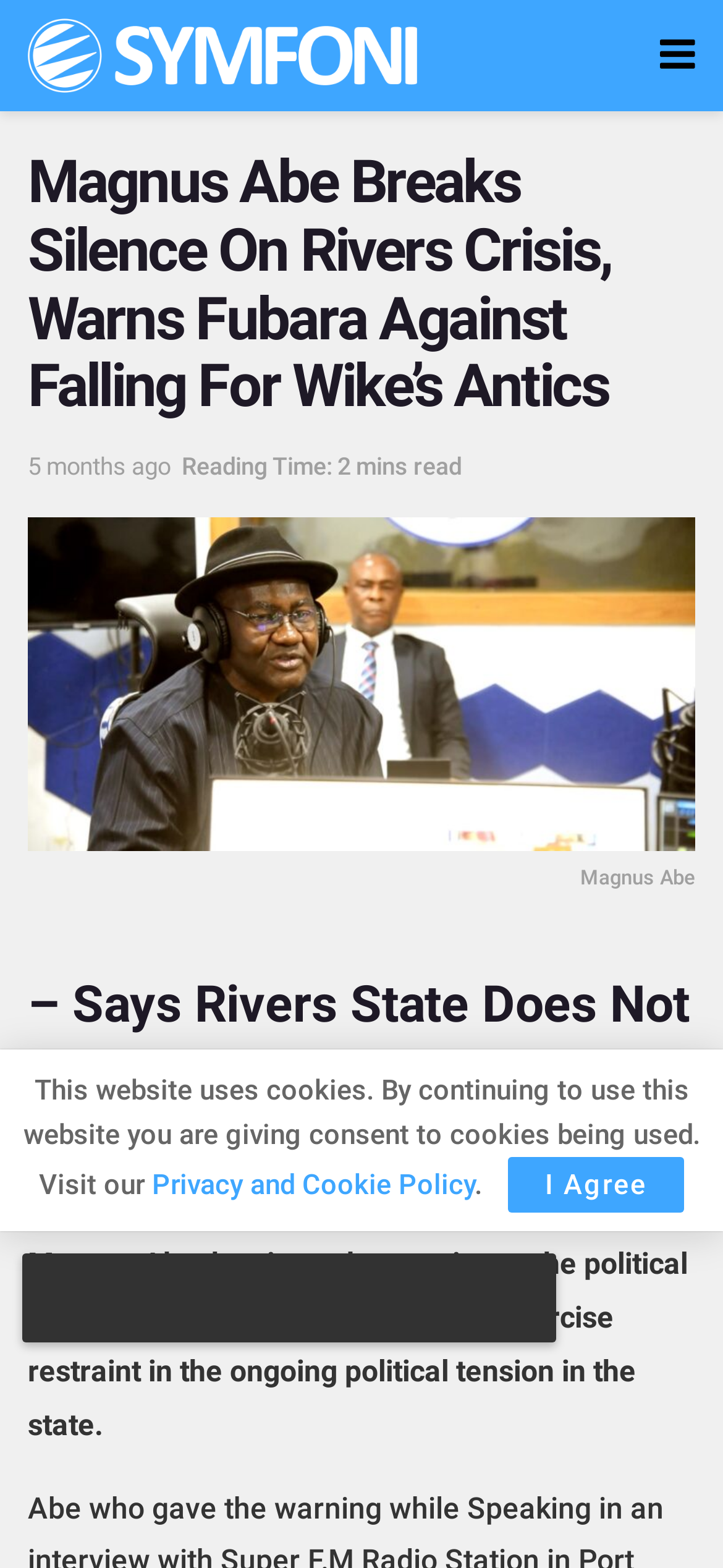Bounding box coordinates must be specified in the format (top-left x, top-left y, bottom-right x, bottom-right y). All values should be floating point numbers between 0 and 1. What are the bounding box coordinates of the UI element described as: I Agree

[0.703, 0.738, 0.946, 0.773]